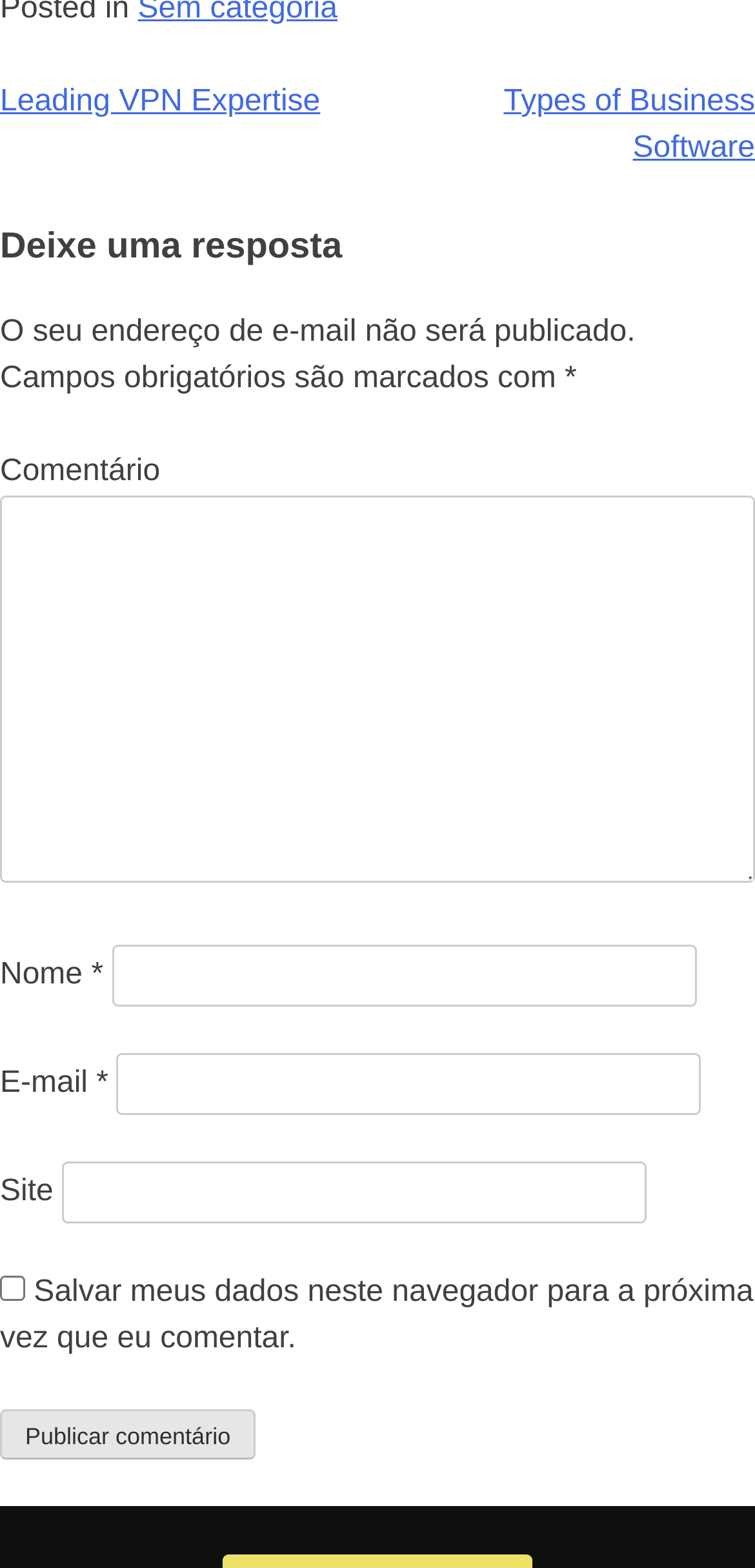Locate the bounding box coordinates of the area that needs to be clicked to fulfill the following instruction: "Submit a comment". The coordinates should be in the format of four float numbers between 0 and 1, namely [left, top, right, bottom].

[0.0, 0.898, 0.339, 0.93]